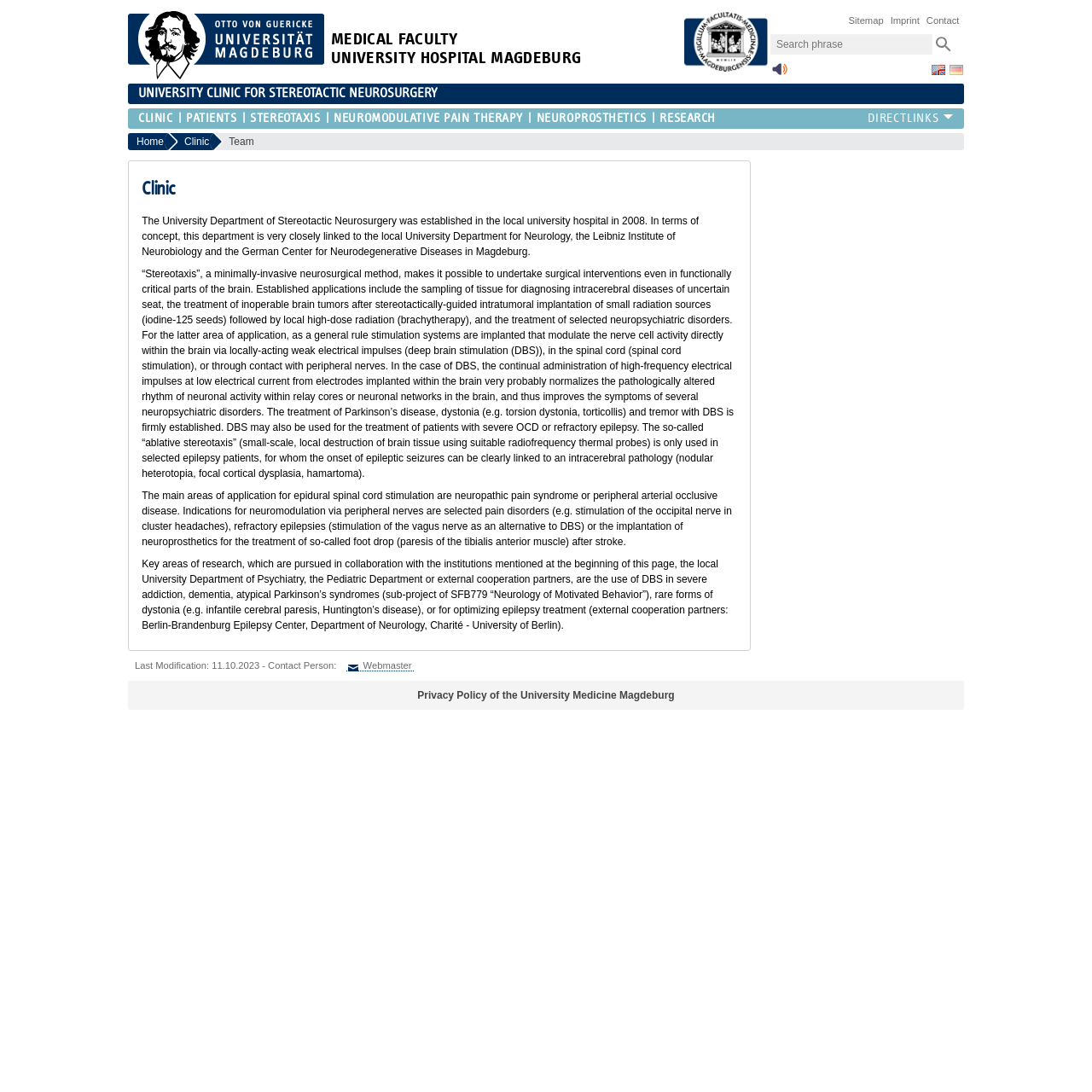Illustrate the webpage's structure and main components comprehensively.

The webpage is about the University Clinic for Stereotactic Neurosurgery, which is a part of the Medical Faculty University Hospital Magdeburg. At the top of the page, there are three logos: Otto-von-Guericke-Universität Magdeburg, MEDICAL FACULTY UNIVERSITY HOSPITAL MAGDEBURG, and Einrichtungs-Logo. Below these logos, there are several links to other pages, including Sitemap, Imprint, Contact, and a search box.

The main content of the page is divided into two sections. The left section has a heading "Clinic" and provides information about the University Department of Stereotactic Neurosurgery, including its establishment, concept, and areas of application such as stereotaxis, deep brain stimulation, and neuromodulation. There are three paragraphs of text that describe the department's work in detail.

The right section has several links to other pages, including Home, Clinic, Team, Patients, Stereotaxis, Neuromodulative Pain Therapy, Neuroprosthetics, and Research. There is also a section with information about the last modification of the page and a contact person.

At the bottom of the page, there is a section for contacting the webmaster, including a form to send a message with fields for email address and message. There is also a Captcha image and a button to reload the image. Finally, there is a link to the Privacy Policy of the University Medicine Magdeburg.